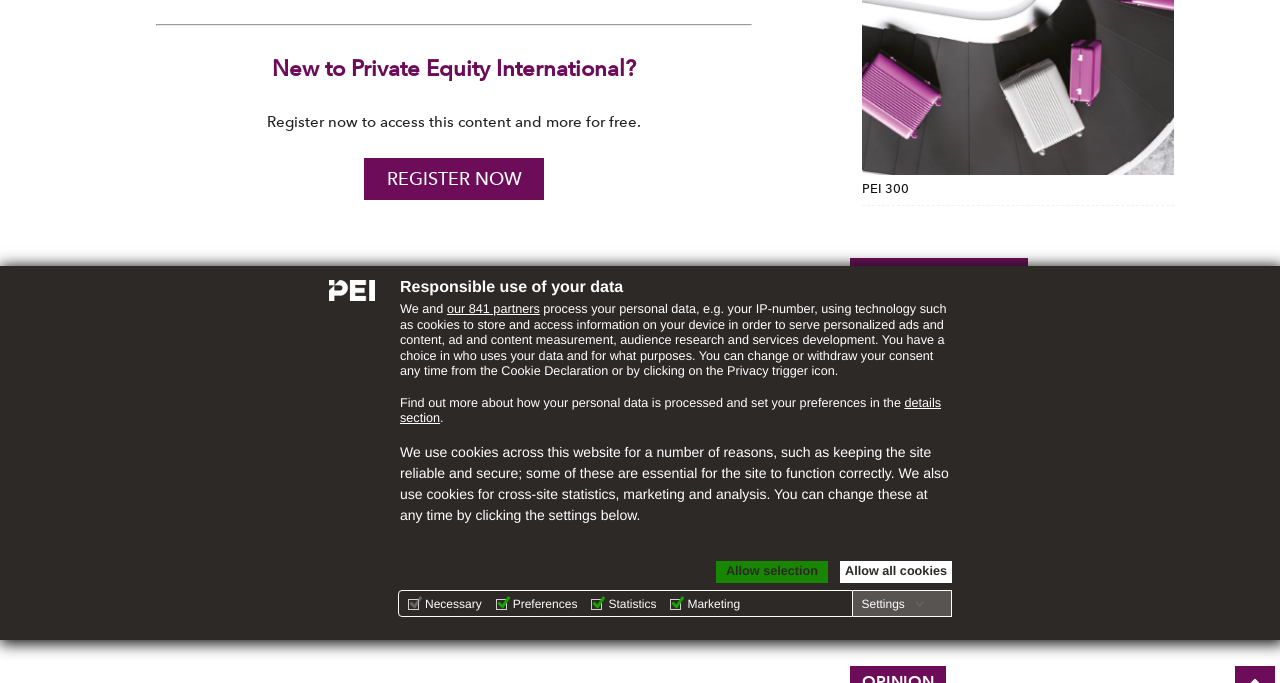Locate the UI element described by Settings and provide its bounding box coordinates. Use the format (top-left x, top-left y, bottom-right x, bottom-right y) with all values as floating point numbers between 0 and 1.

[0.67, 0.873, 0.726, 0.897]